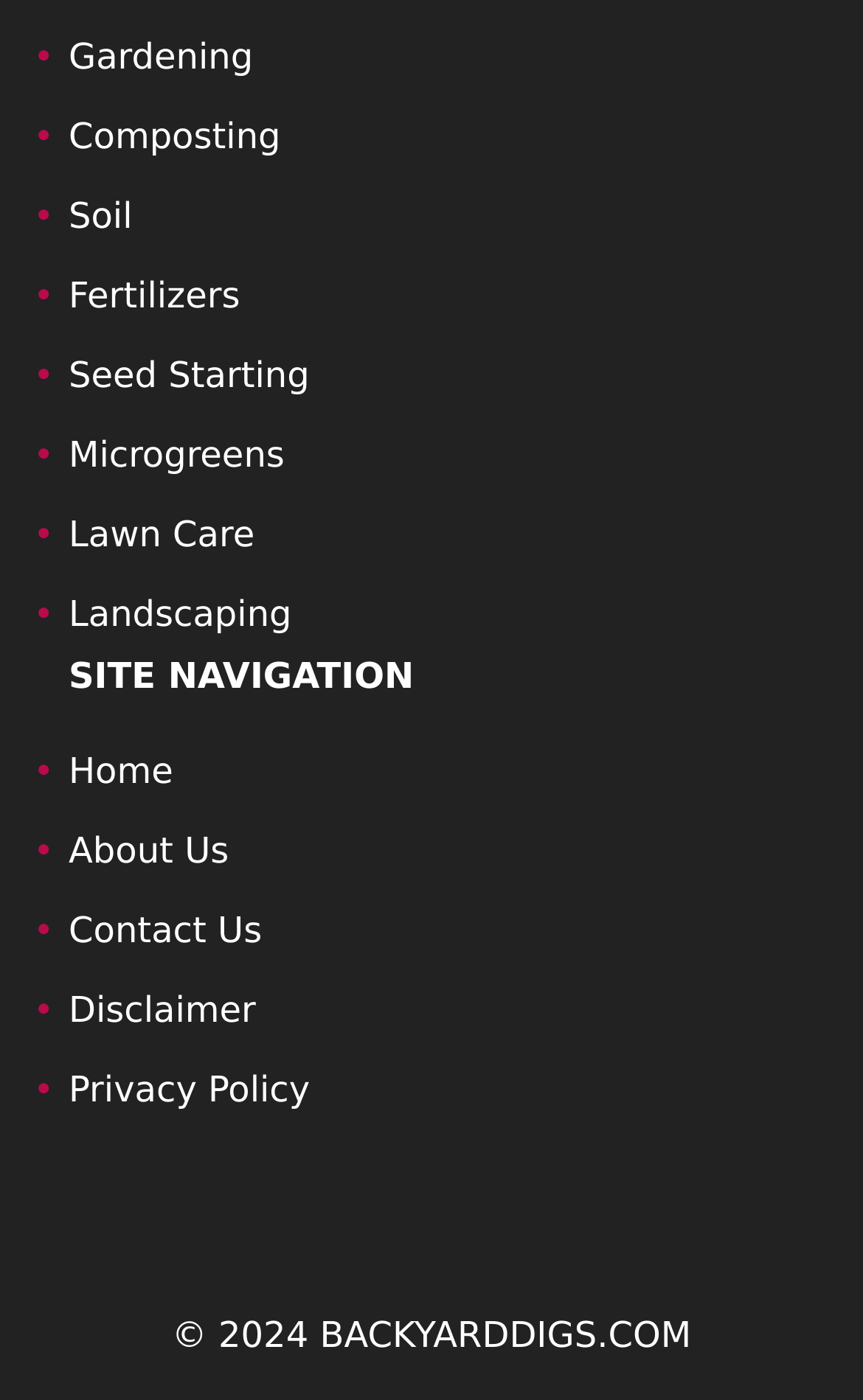Using the provided description title="DMCA.com Protection Status", find the bounding box coordinates for the UI element. Provide the coordinates in (top-left x, top-left y, bottom-right x, bottom-right y) format, ensuring all values are between 0 and 1.

[0.079, 0.849, 0.962, 0.893]